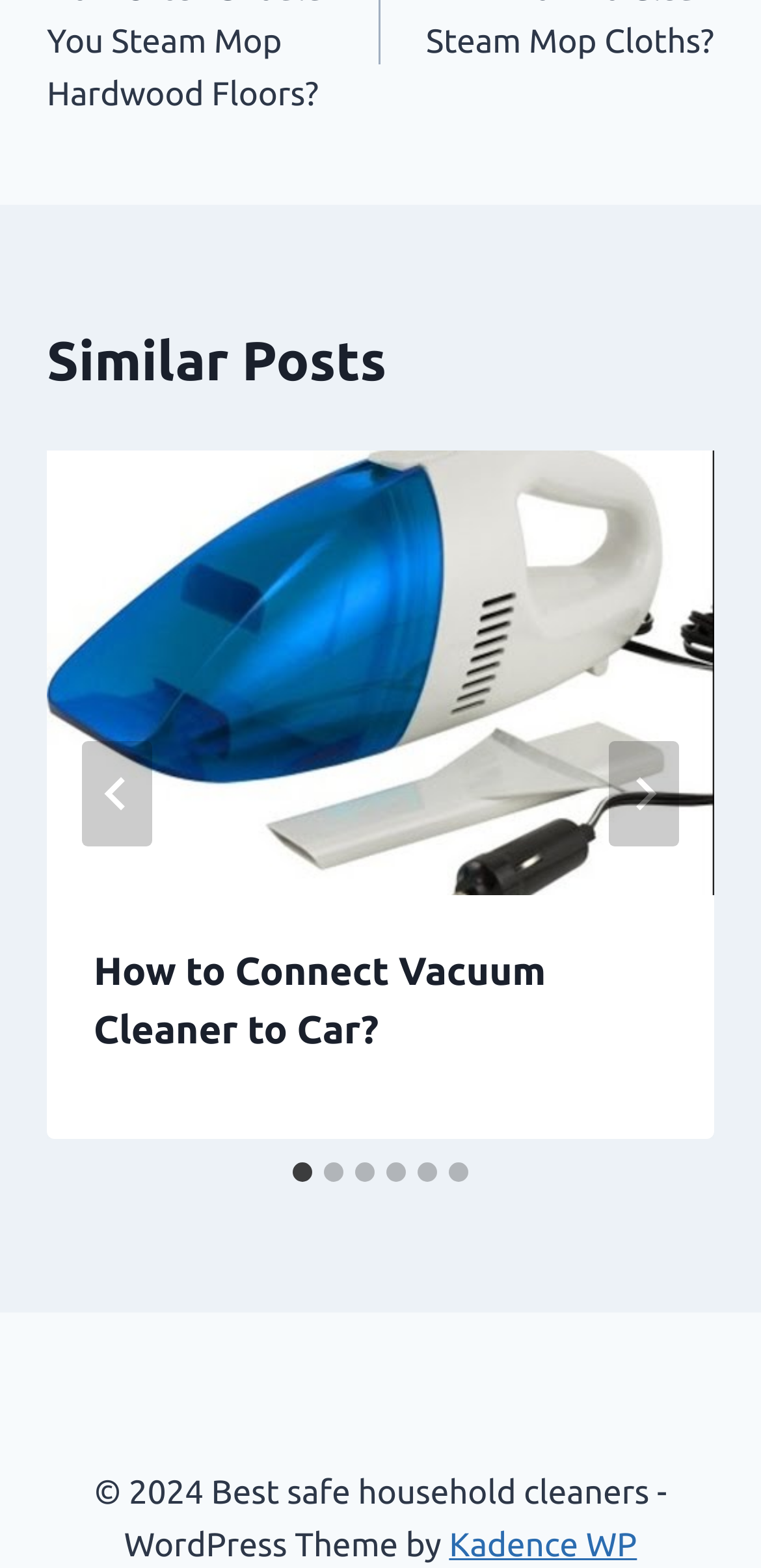Provide the bounding box coordinates in the format (top-left x, top-left y, bottom-right x, bottom-right y). All values are floating point numbers between 0 and 1. Determine the bounding box coordinate of the UI element described as: Kadence WP

[0.59, 0.974, 0.837, 0.998]